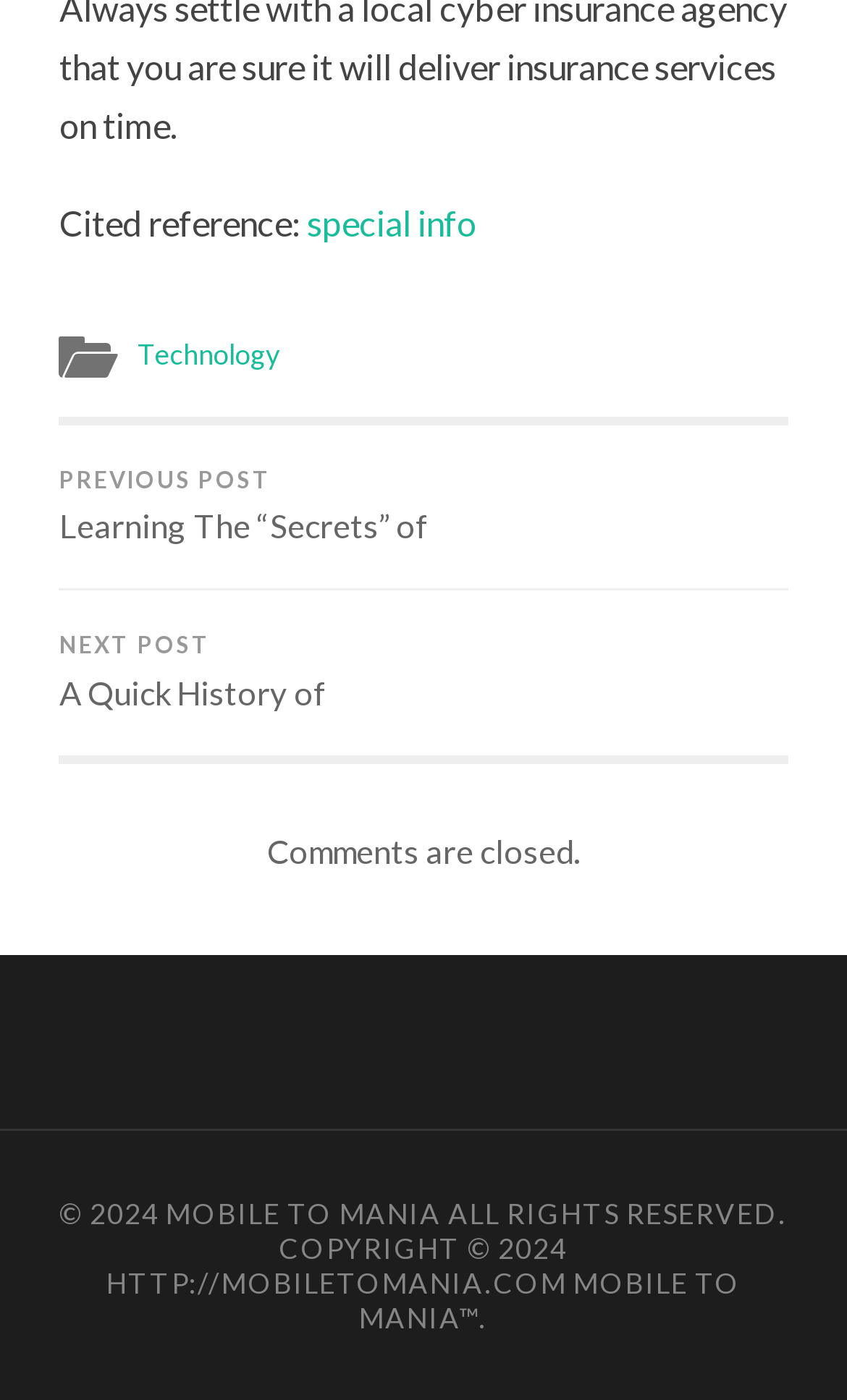Highlight the bounding box of the UI element that corresponds to this description: "mobile to mania".

[0.196, 0.855, 0.522, 0.879]